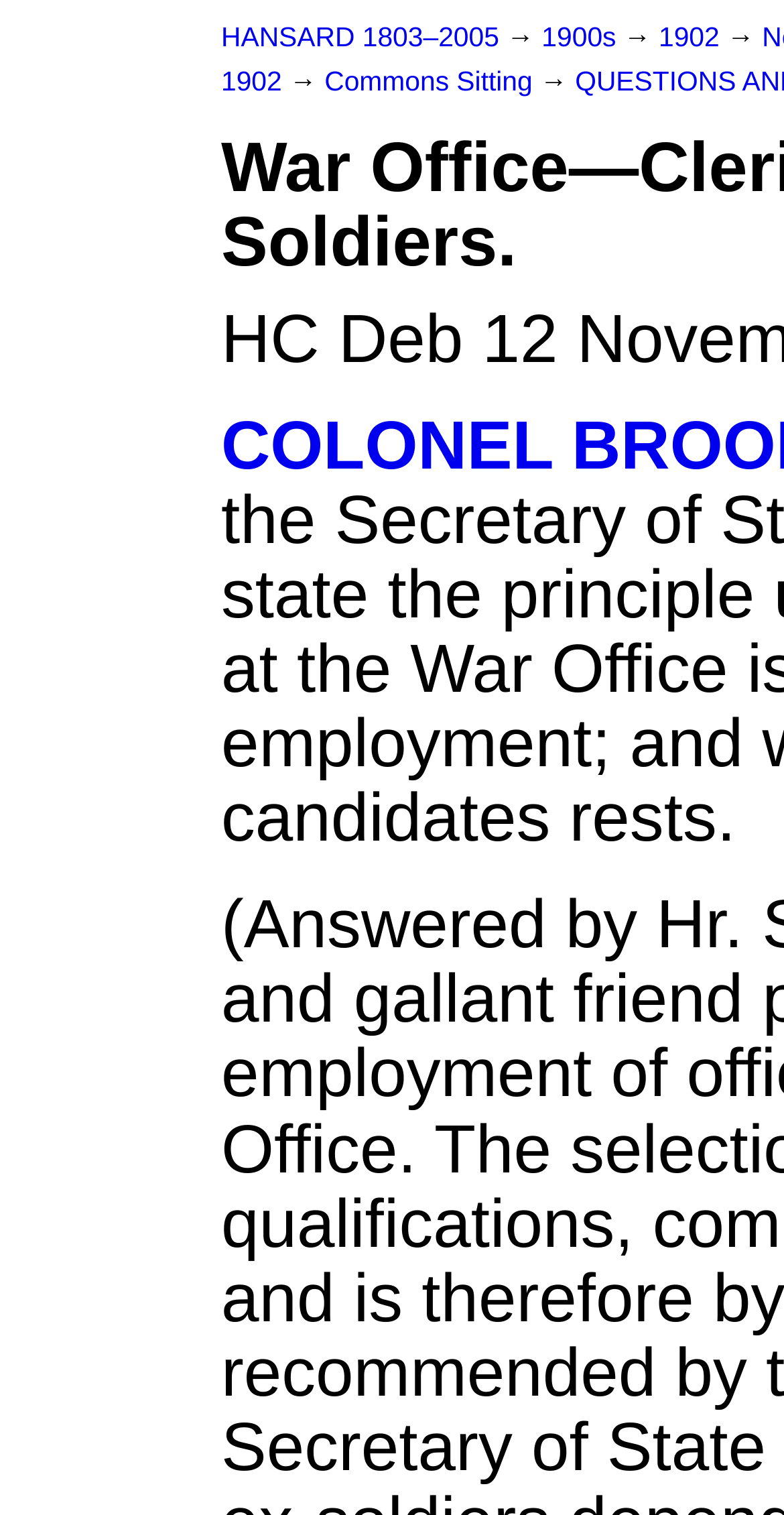Please predict the bounding box coordinates (top-left x, top-left y, bottom-right x, bottom-right y) for the UI element in the screenshot that fits the description: HANSARD 1803–2005

[0.282, 0.015, 0.637, 0.035]